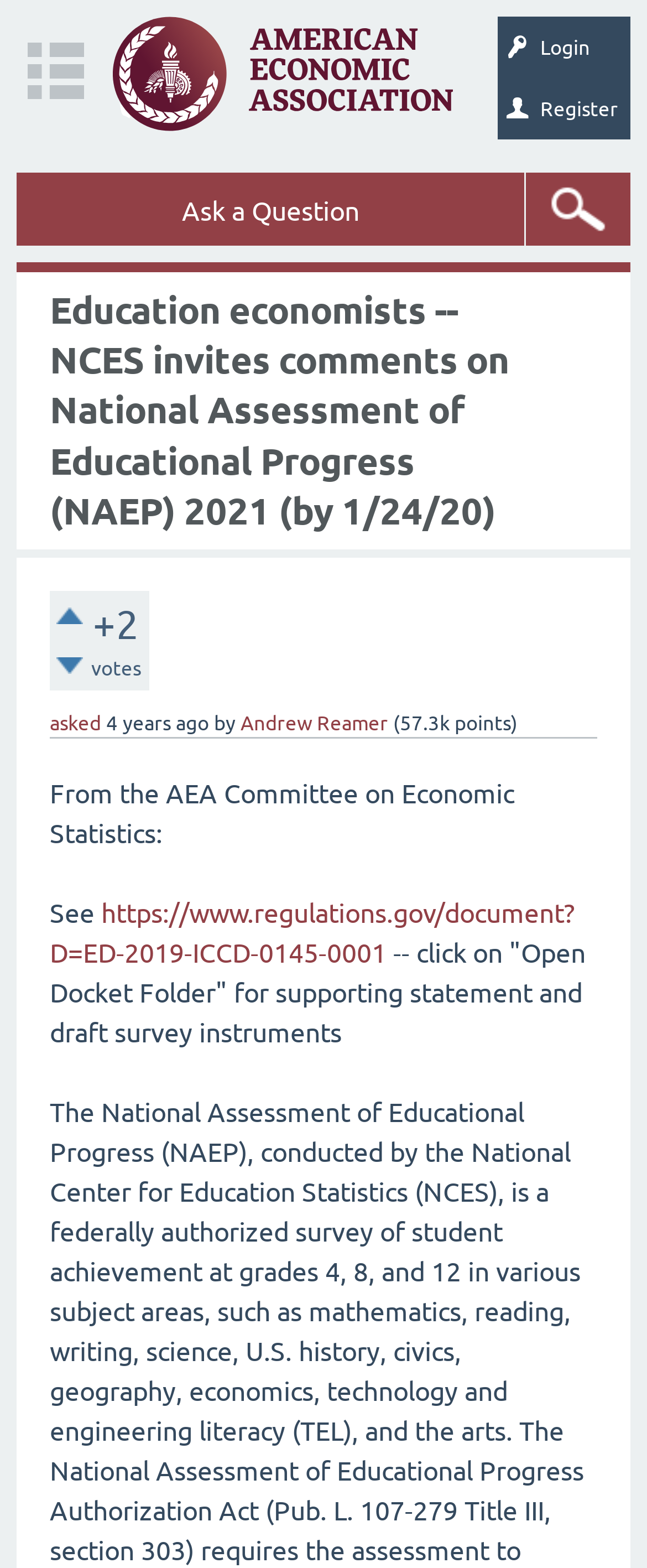Describe the webpage meticulously, covering all significant aspects.

The webpage appears to be a discussion forum or a blog post related to economics and education. At the top right corner, there are two links for "Login" and "Register". Below them, there is a link to "Economics Forum" accompanied by an image. 

On the left side, there is a layout table with a link to "Ask a Question". The main content of the webpage is a heading that reads "Education economists -- NCES invites comments on National Assessment of Educational Progress (NAEP) 2021 (by 1/24/20)". Below the heading, there are two buttons, "+" and "-", and a text that shows "+2 votes". 

The post is attributed to "Andrew Reamer" and has a timestamp of "2019-11-26T00:53:11+0000". The post has garnered 57.3k points. The main text of the post starts with "From the AEA Committee on Economic Statistics:" and invites readers to see a report card and other online NAEP tools, with a link to the regulations.gov website. The text also provides additional instructions on how to access the supporting statement and draft survey instruments.